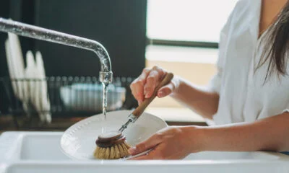Offer a thorough description of the image.

The image depicts a person washing dishes in a bright, modern kitchen setting. Water streams from a stylish faucet as they scrub a plate with a wooden-handled brush, emphasizing an eco-friendly approach to dishwashing. The sink is neatly arranged, with a dish rack visible in the background, suggesting an organized and clean space. The overall scene highlights sustainable living practices, possibly reflecting recent trends in household management that prioritize eco-friendly methods and minimal environmental impact. This fits within a broader conversation about contemporary, eco-conscious lifestyles, as indicated by the title "eco-friendly ways to wash dishes".